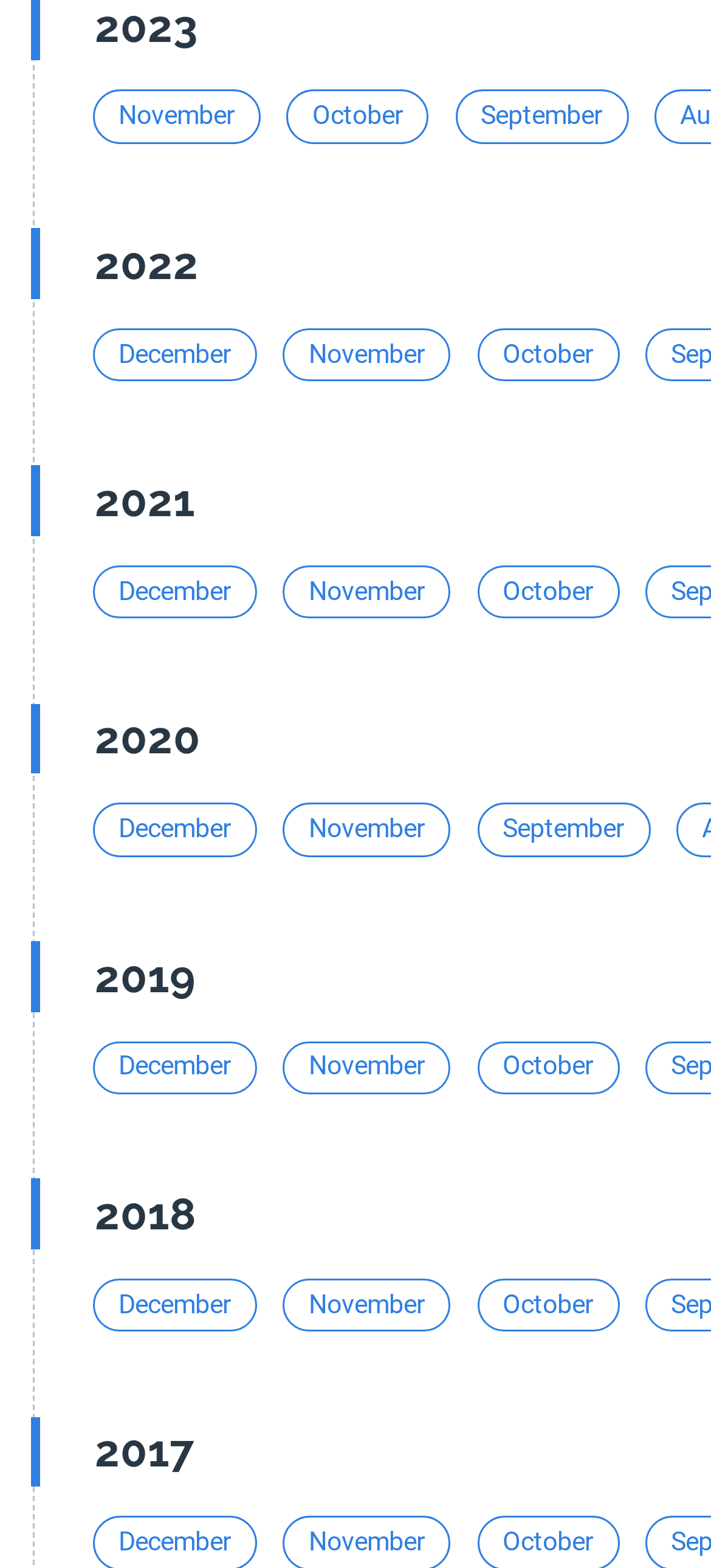Locate the coordinates of the bounding box for the clickable region that fulfills this instruction: "Access 2018".

[0.133, 0.757, 0.277, 0.791]